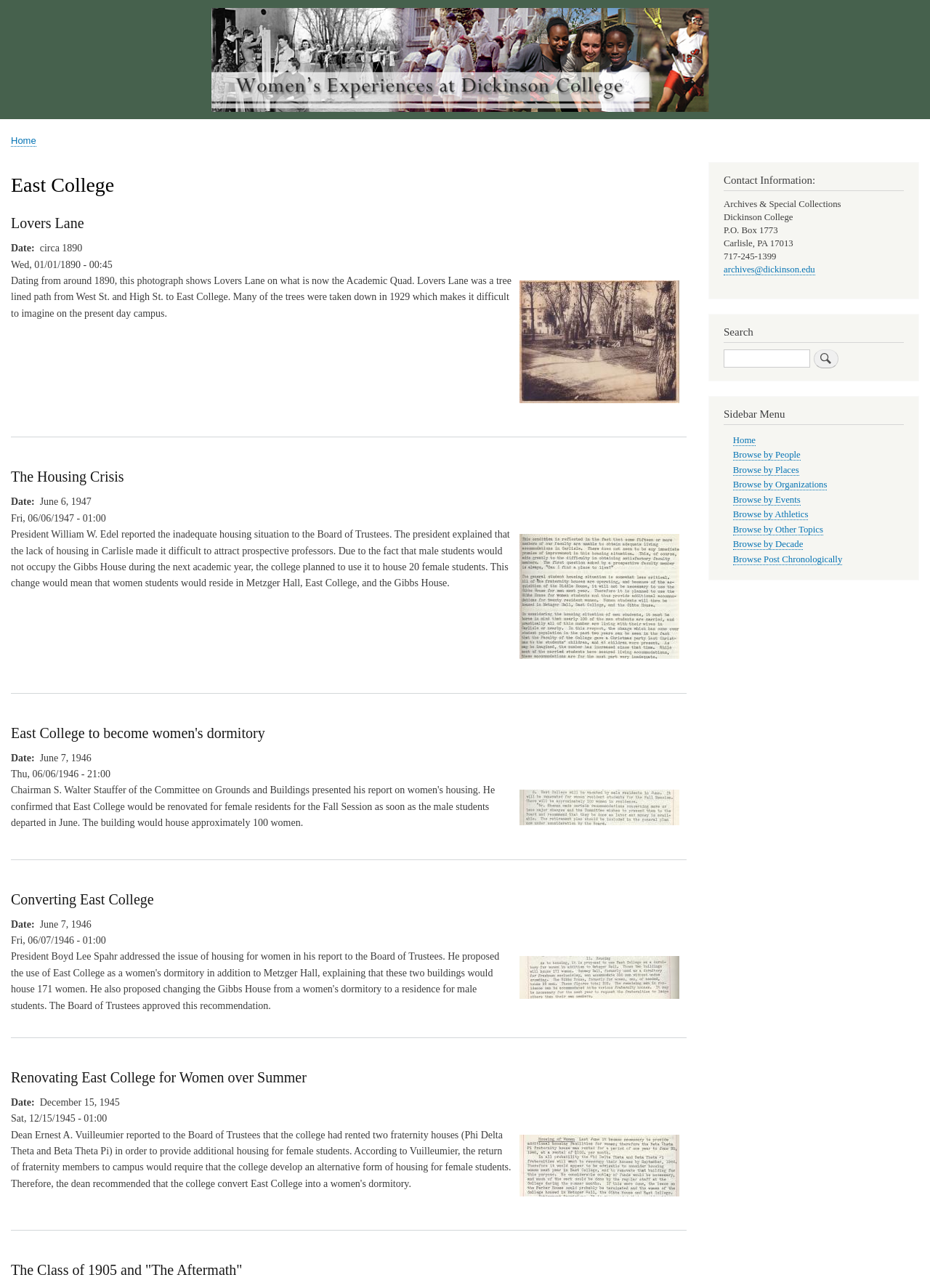How many links are in the sidebar menu?
Based on the screenshot, respond with a single word or phrase.

3